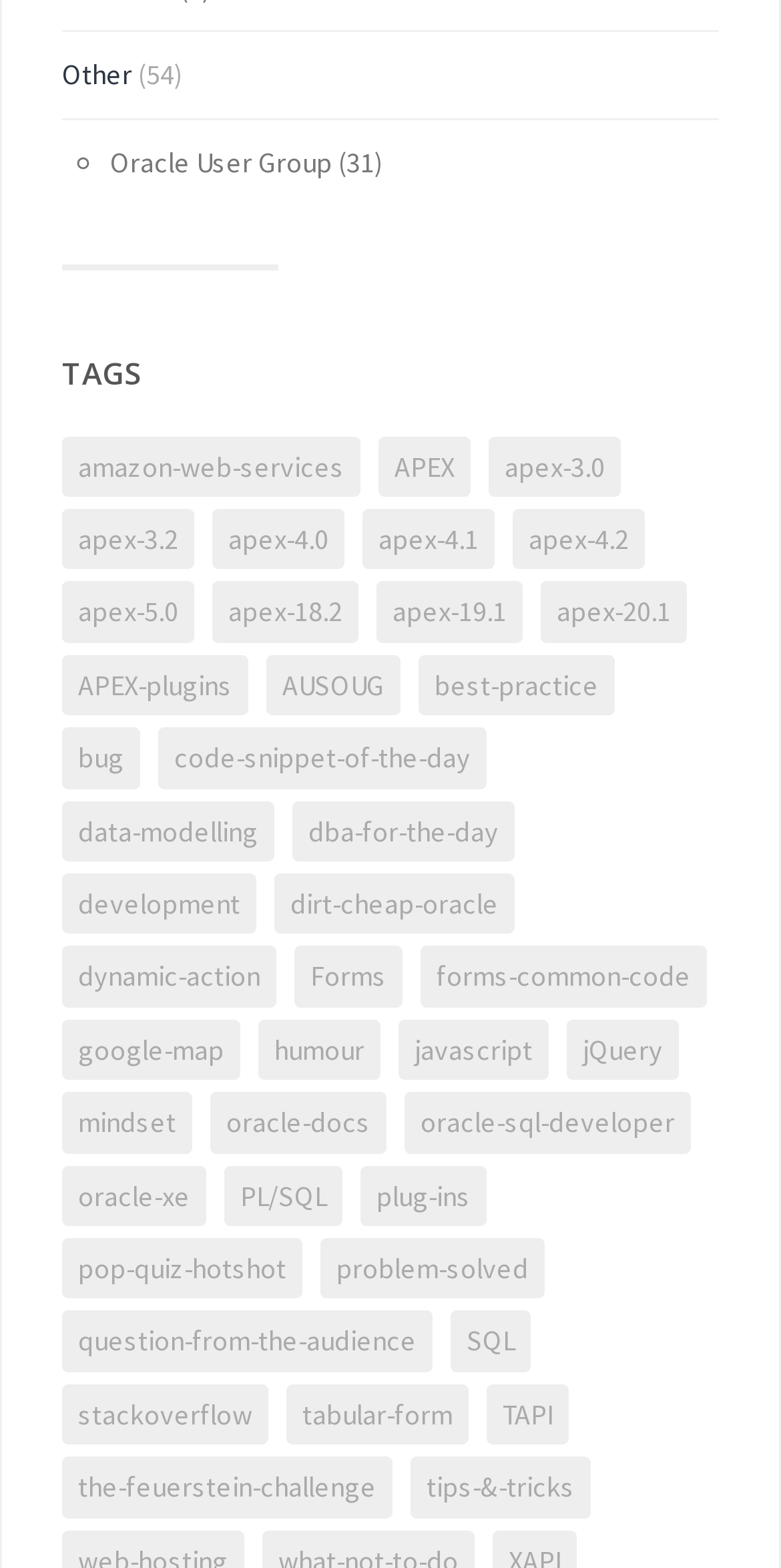Answer briefly with one word or phrase:
How many items are in the 'apex-4.2' category?

38